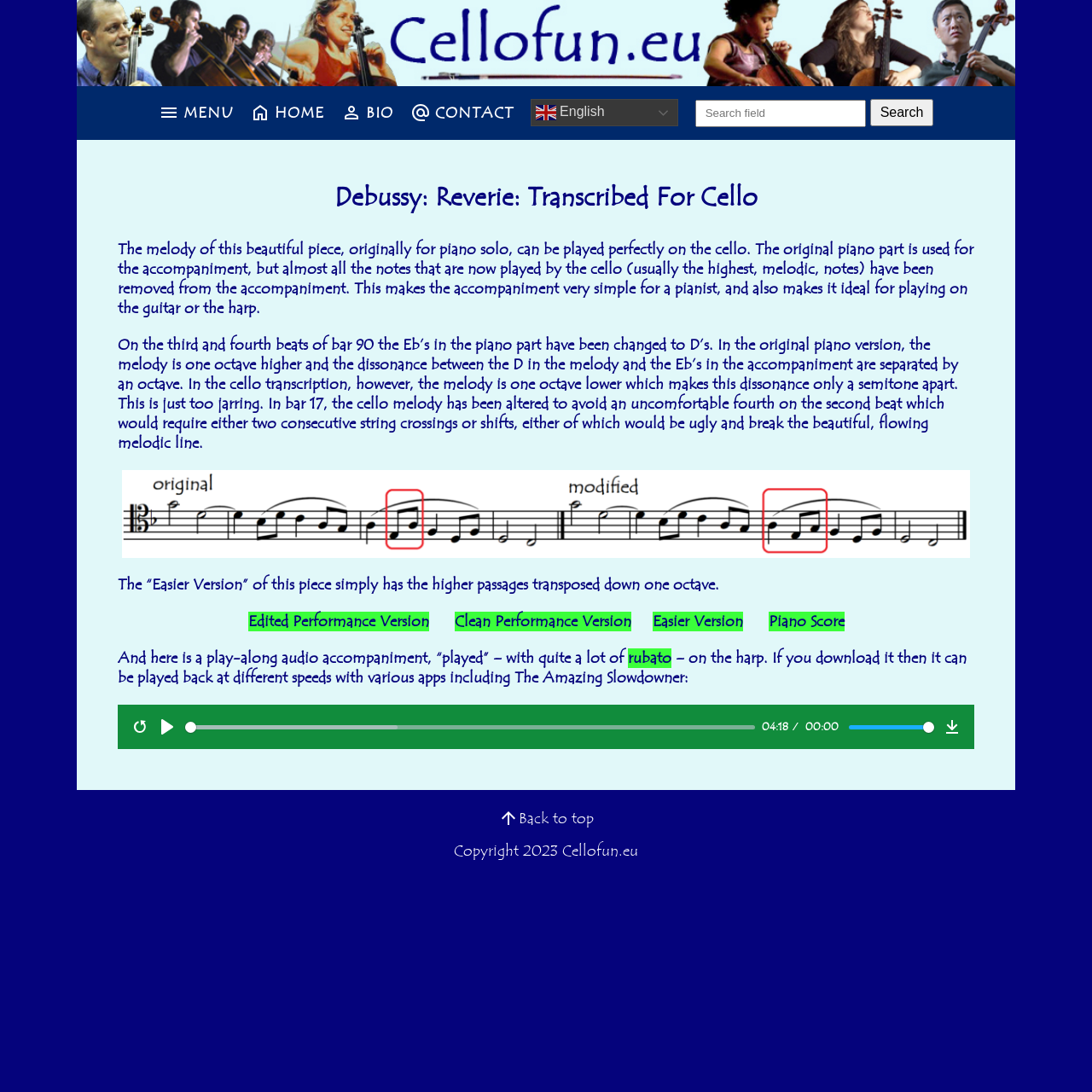Indicate the bounding box coordinates of the clickable region to achieve the following instruction: "Click on the 'CELLOBLOG' link."

[0.516, 0.143, 0.914, 0.161]